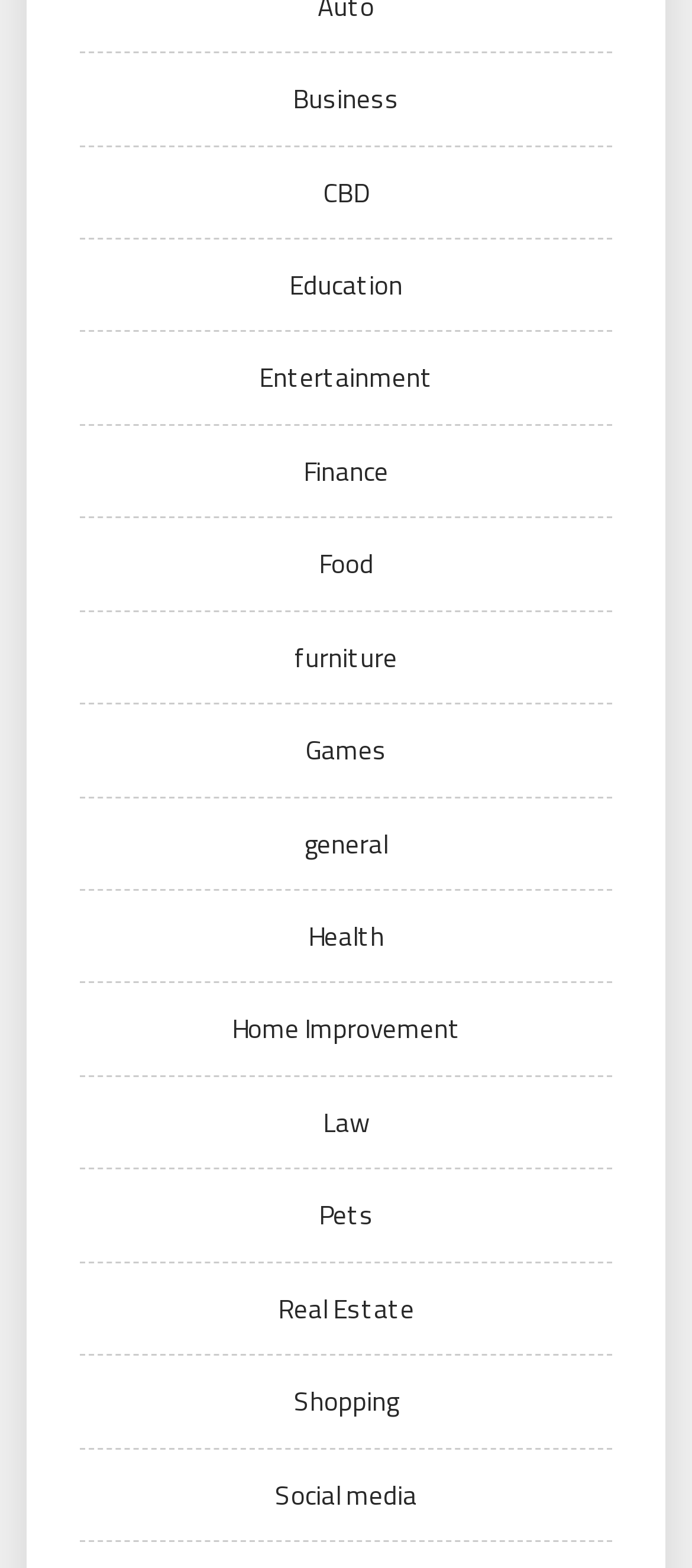Identify the bounding box coordinates of the region I need to click to complete this instruction: "Select Food".

[0.46, 0.347, 0.54, 0.373]